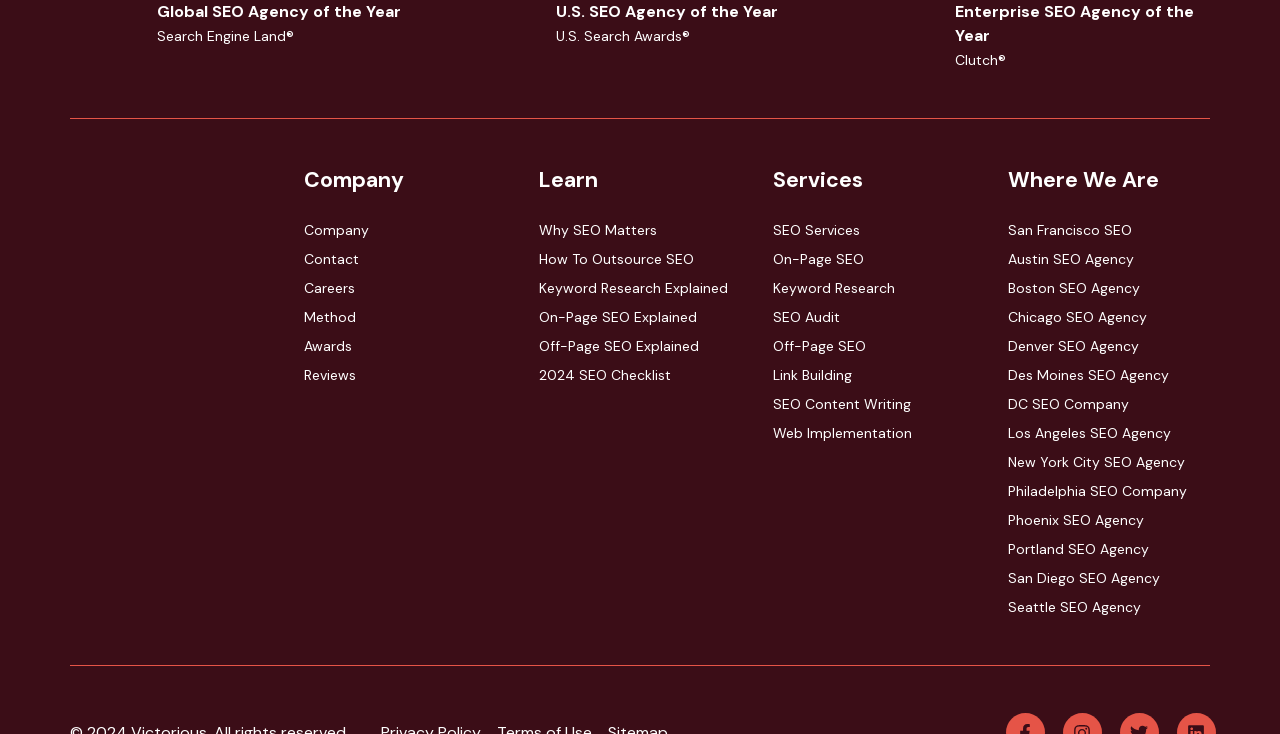What are the services offered by the company?
Analyze the screenshot and provide a detailed answer to the question.

The services offered by the company are obtained from the heading element 'Services' which has links to various services such as 'SEO Services', 'On-Page SEO', 'Keyword Research', and others.